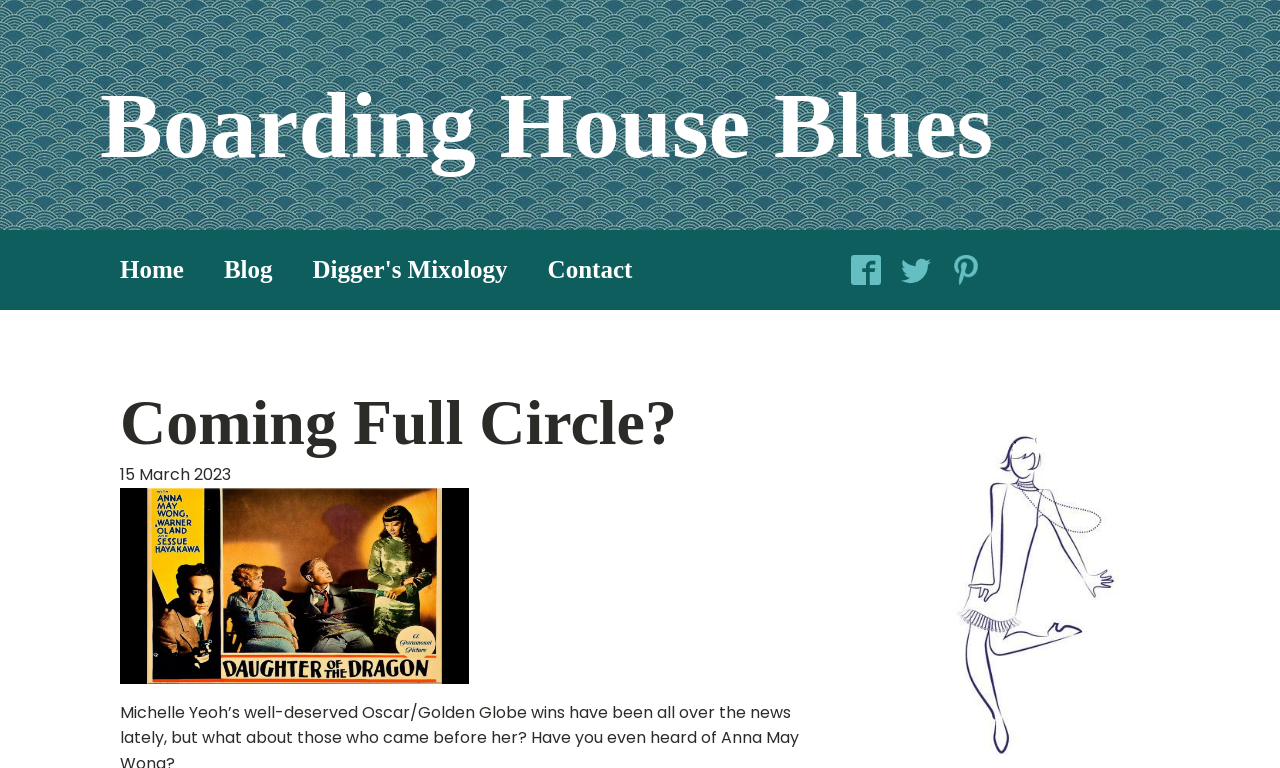What is the date of the article?
Ensure your answer is thorough and detailed.

I found the date of the article by looking at the static text element located at the bottom of the page, which reads '15 March 2023'.